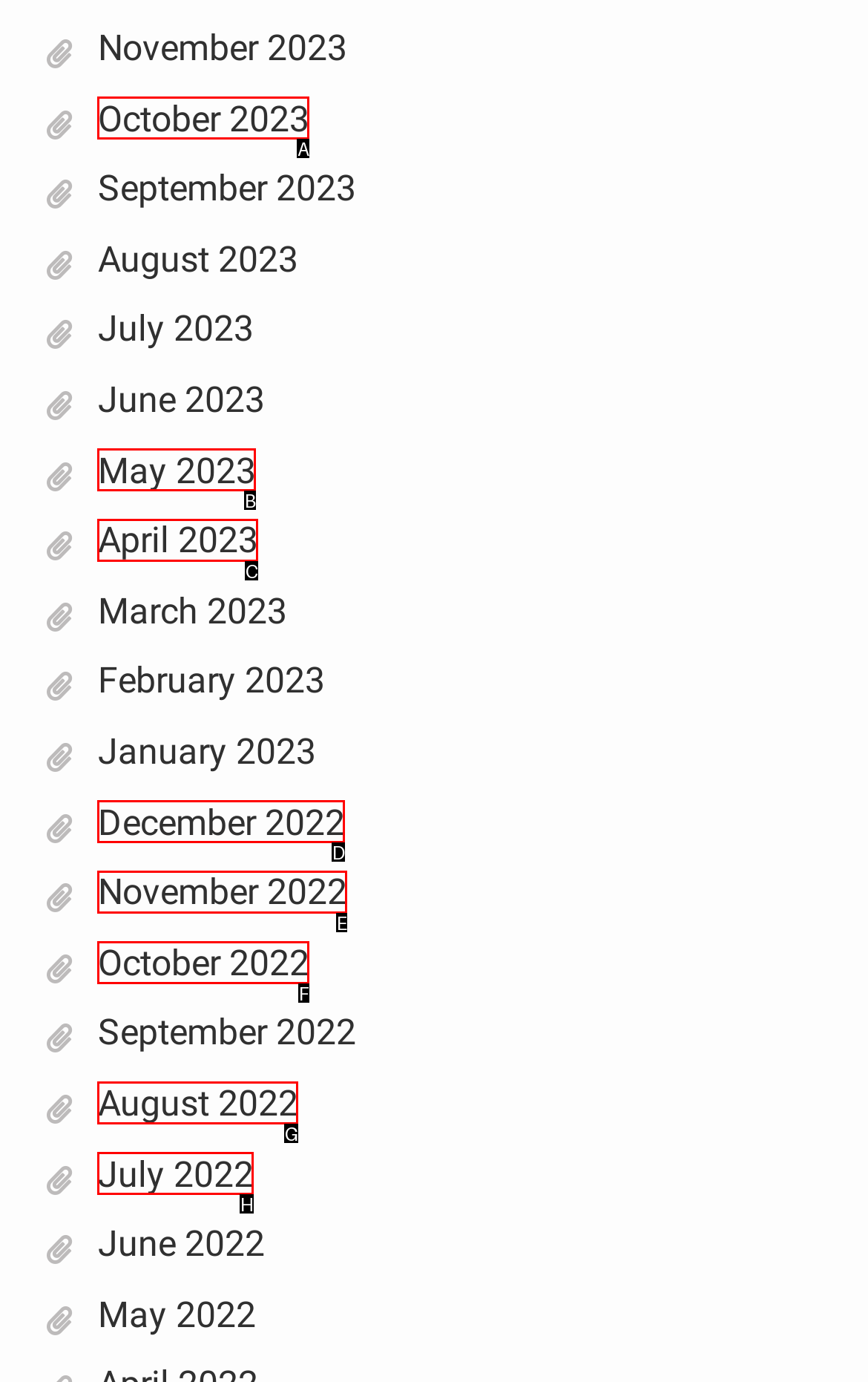Choose the letter of the option you need to click to Go to October 2022. Answer with the letter only.

F